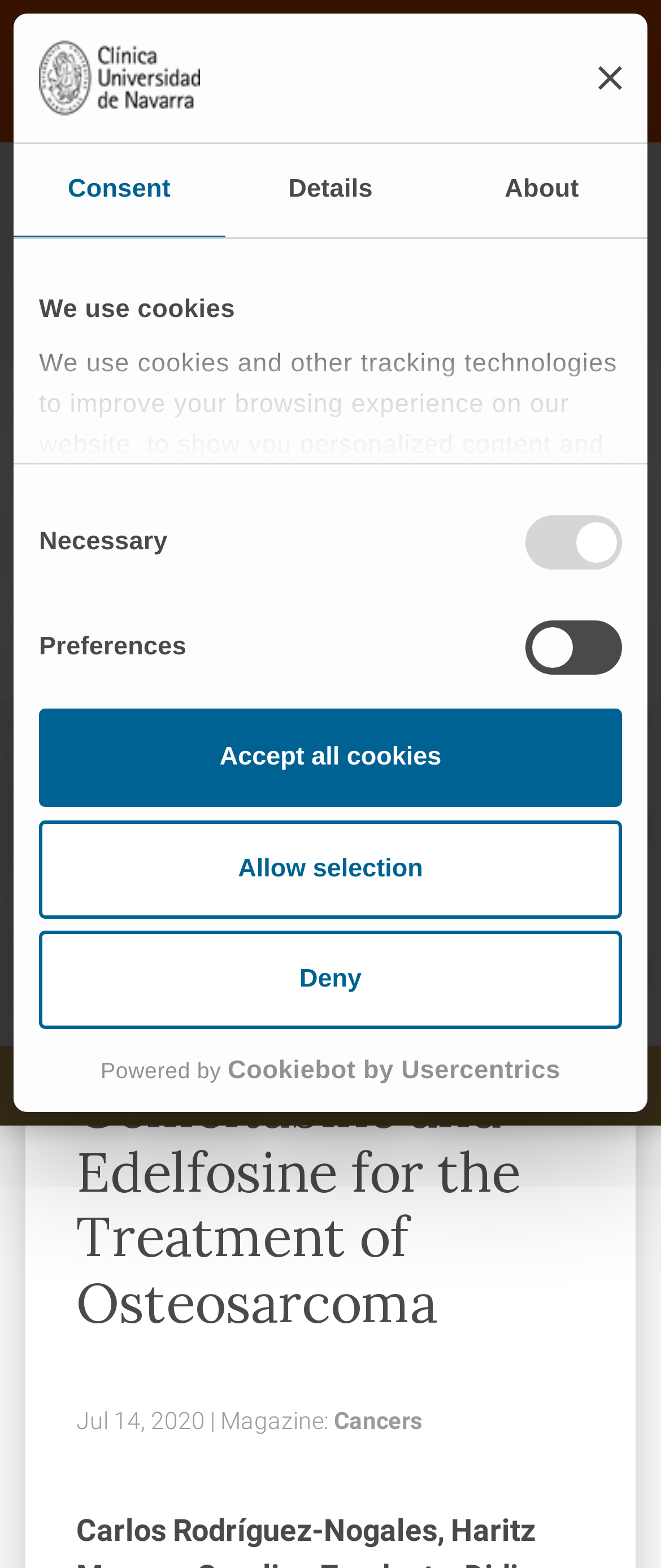Pinpoint the bounding box coordinates of the area that must be clicked to complete this instruction: "View scientific publications".

[0.038, 0.141, 0.349, 0.158]